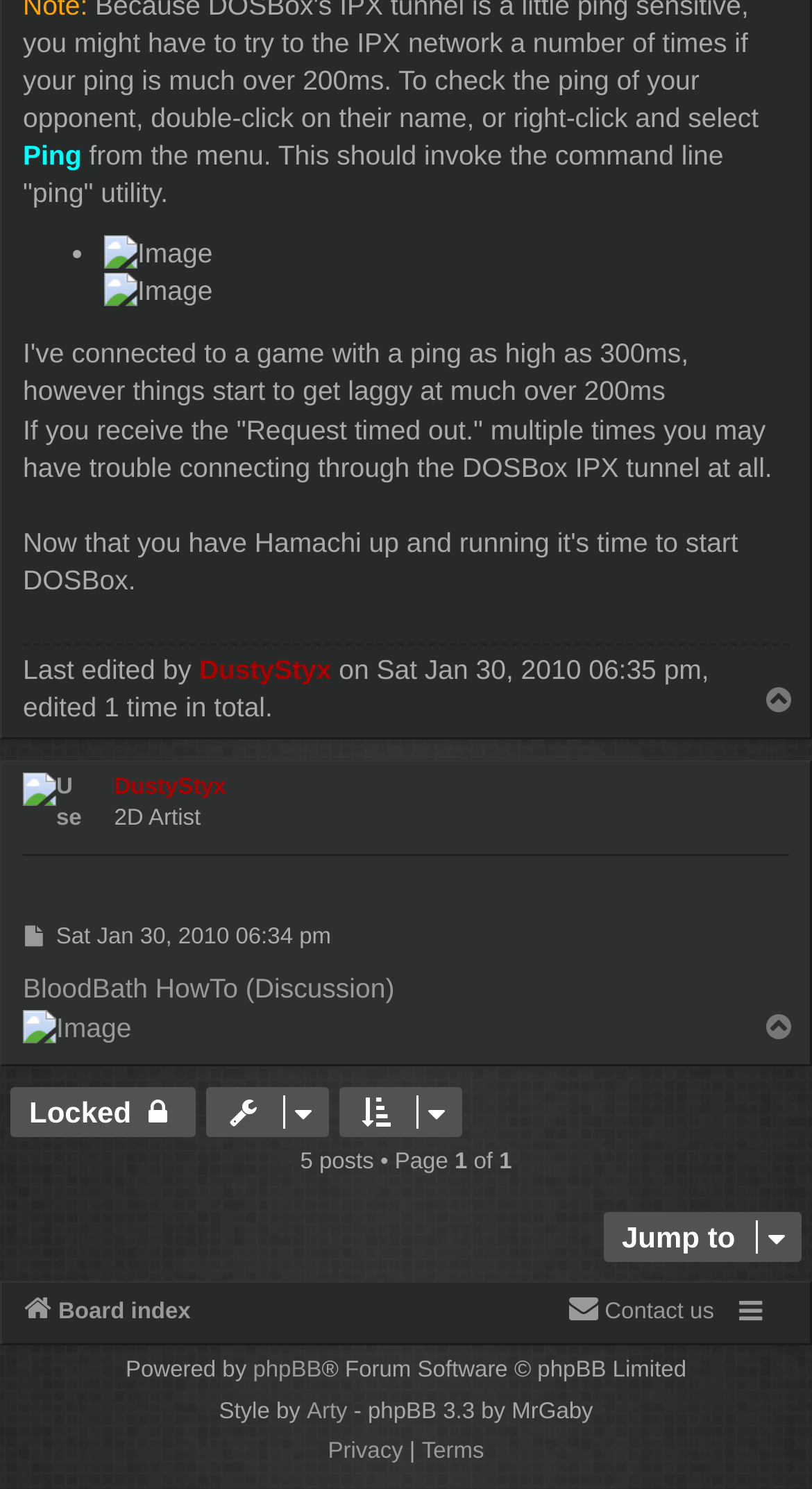Find and indicate the bounding box coordinates of the region you should select to follow the given instruction: "Jump to a page".

[0.743, 0.814, 0.987, 0.847]